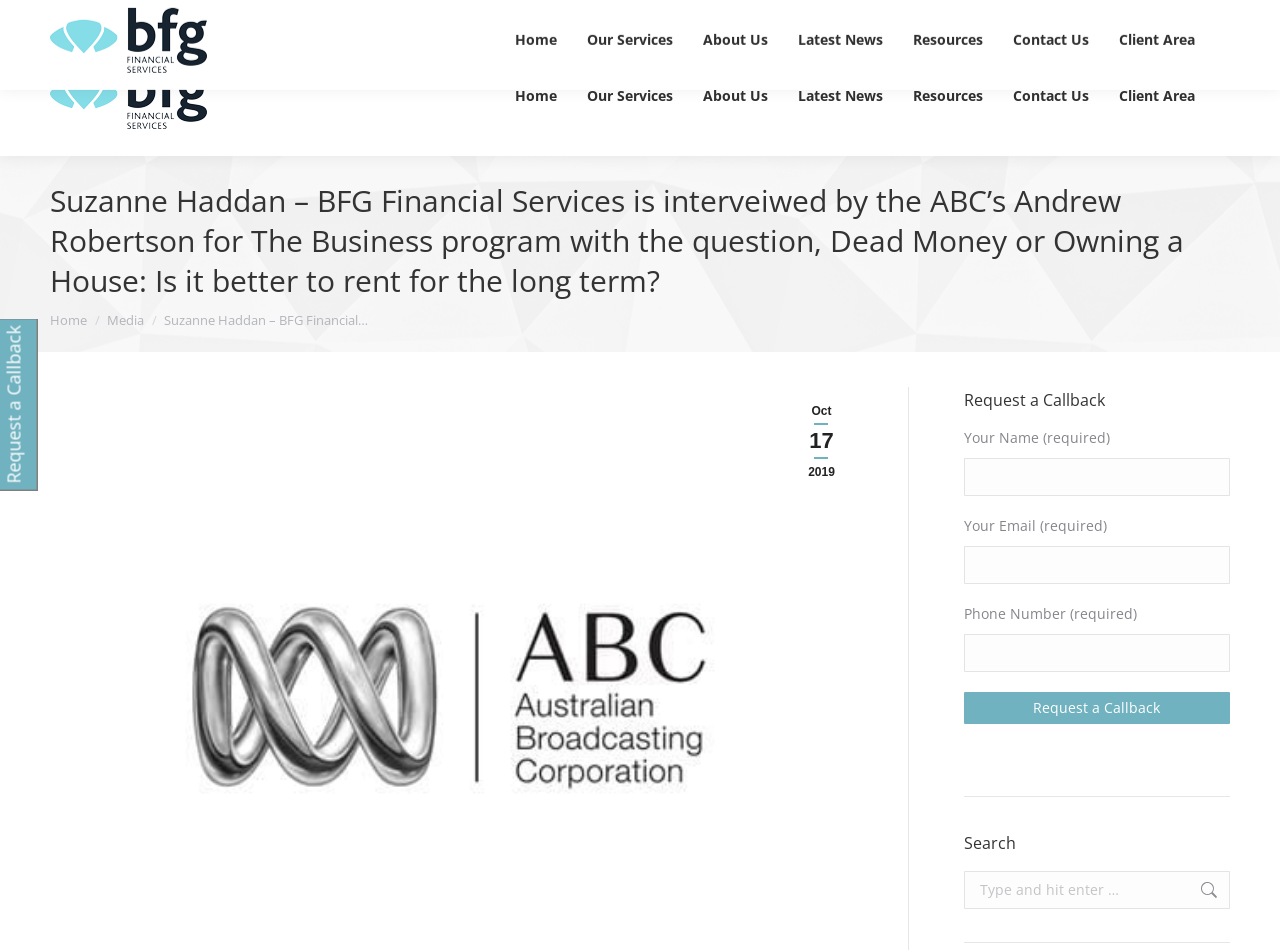Generate a comprehensive description of the contents of the webpage.

This webpage appears to be a financial services company's website, specifically BFG Financial Services. At the top, there is a navigation menu with links to various sections of the website, including "My Portfolio", "MYOB Portal", and "Contact Us". Below this, there is a logo and a link to the company's homepage.

The main content of the page is an article or news piece, with a heading that reads "Suzanne Haddan – BFG Financial Services is interviewed by the ABC’s Andrew Robertson for The Business program with the question, Dead Money or Owning a House: Is it better to rent for the long term?". This heading spans almost the entire width of the page.

Below the heading, there is a breadcrumb trail indicating the current page's location within the website. This is followed by a link to the "Media" section, and then a brief summary of the article.

On the right-hand side of the page, there is a call-to-action button labeled "Request a Callback", accompanied by a contact form with fields for name, email, and phone number. Below this, there is a search bar with a "Go!" button.

At the very bottom of the page, there is a small search bar with a magnifying glass icon.